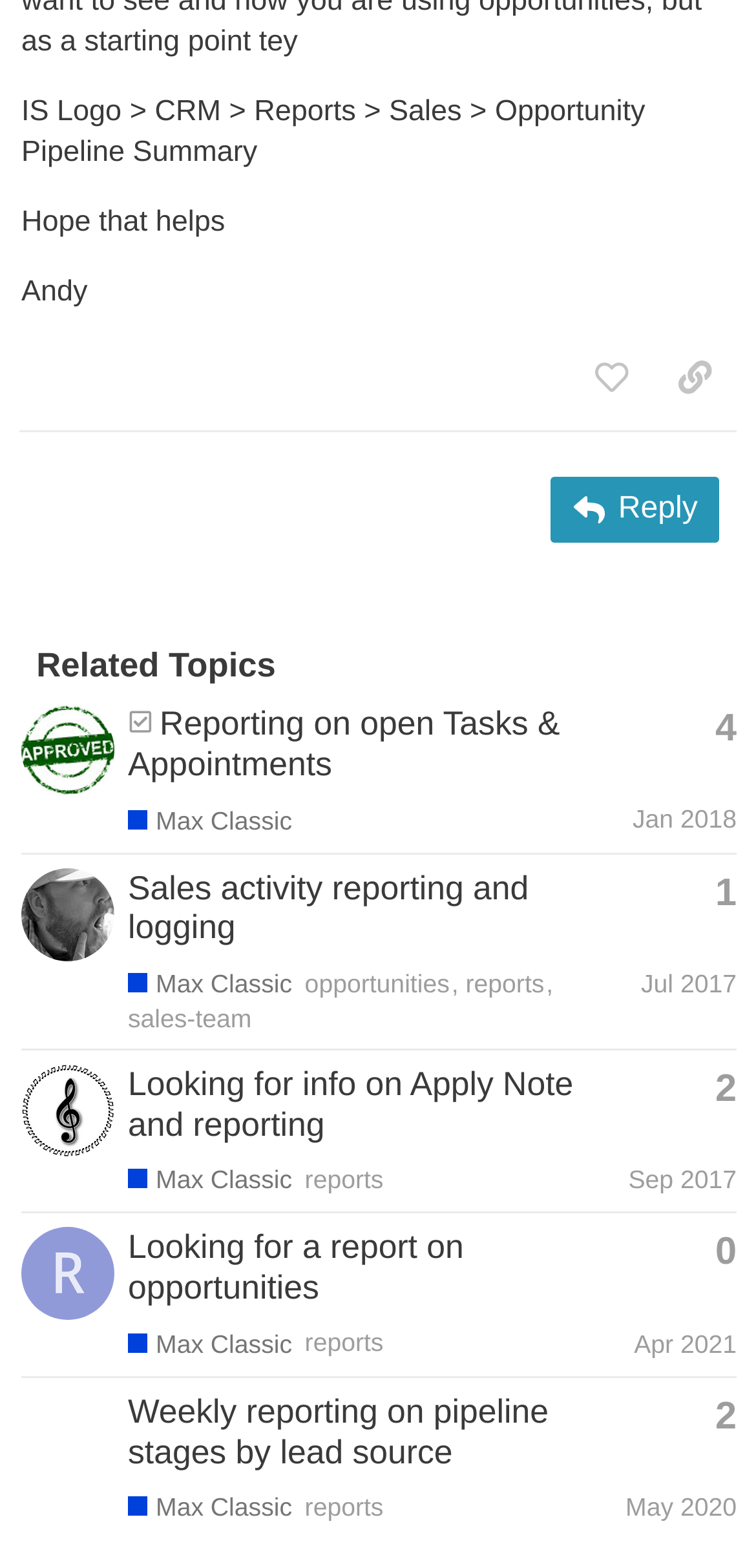Based on the element description May 2020, identify the bounding box coordinates for the UI element. The coordinates should be in the format (top-left x, top-left y, bottom-right x, bottom-right y) and within the 0 to 1 range.

[0.827, 0.951, 0.974, 0.969]